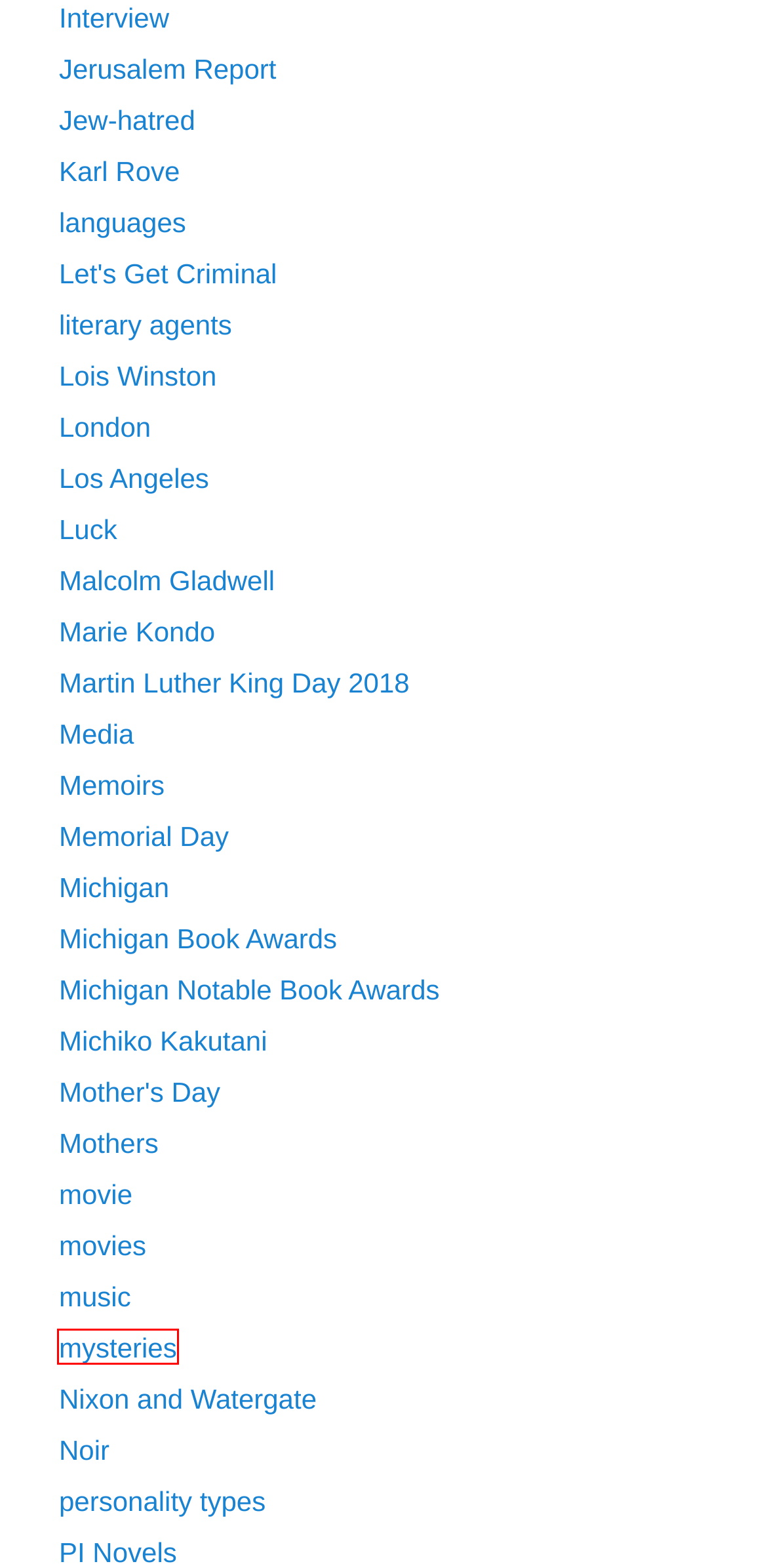You have been given a screenshot of a webpage, where a red bounding box surrounds a UI element. Identify the best matching webpage description for the page that loads after the element in the bounding box is clicked. Options include:
A. Nixon and Watergate – Writing Across Genres
B. Jew-hatred – Writing Across Genres
C. Let’s Get Criminal – Writing Across Genres
D. music – Writing Across Genres
E. Martin Luther King Day 2018 – Writing Across Genres
F. personality types – Writing Across Genres
G. Mothers – Writing Across Genres
H. mysteries – Writing Across Genres

H